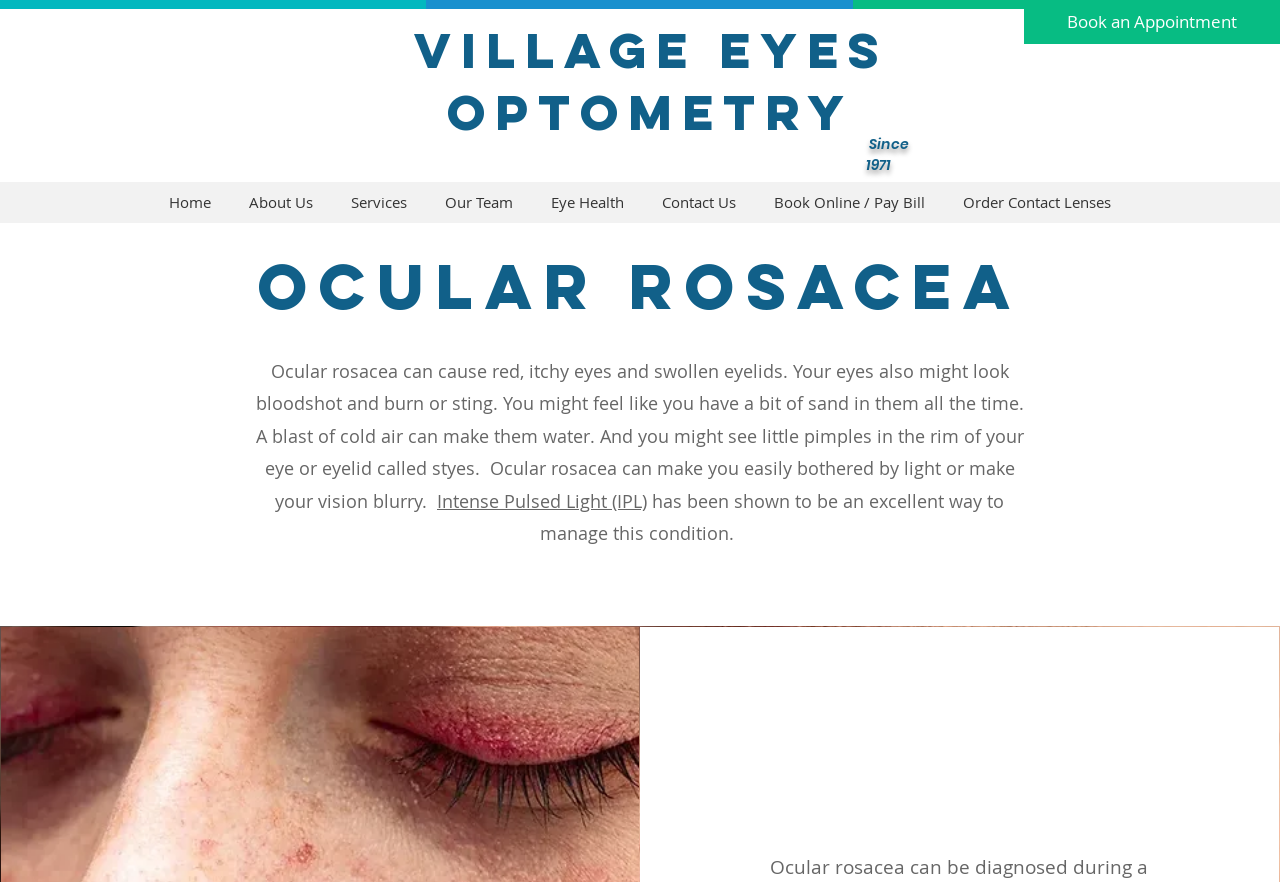Use a single word or phrase to respond to the question:
What is the navigation menu item that comes after 'About Us'?

Services